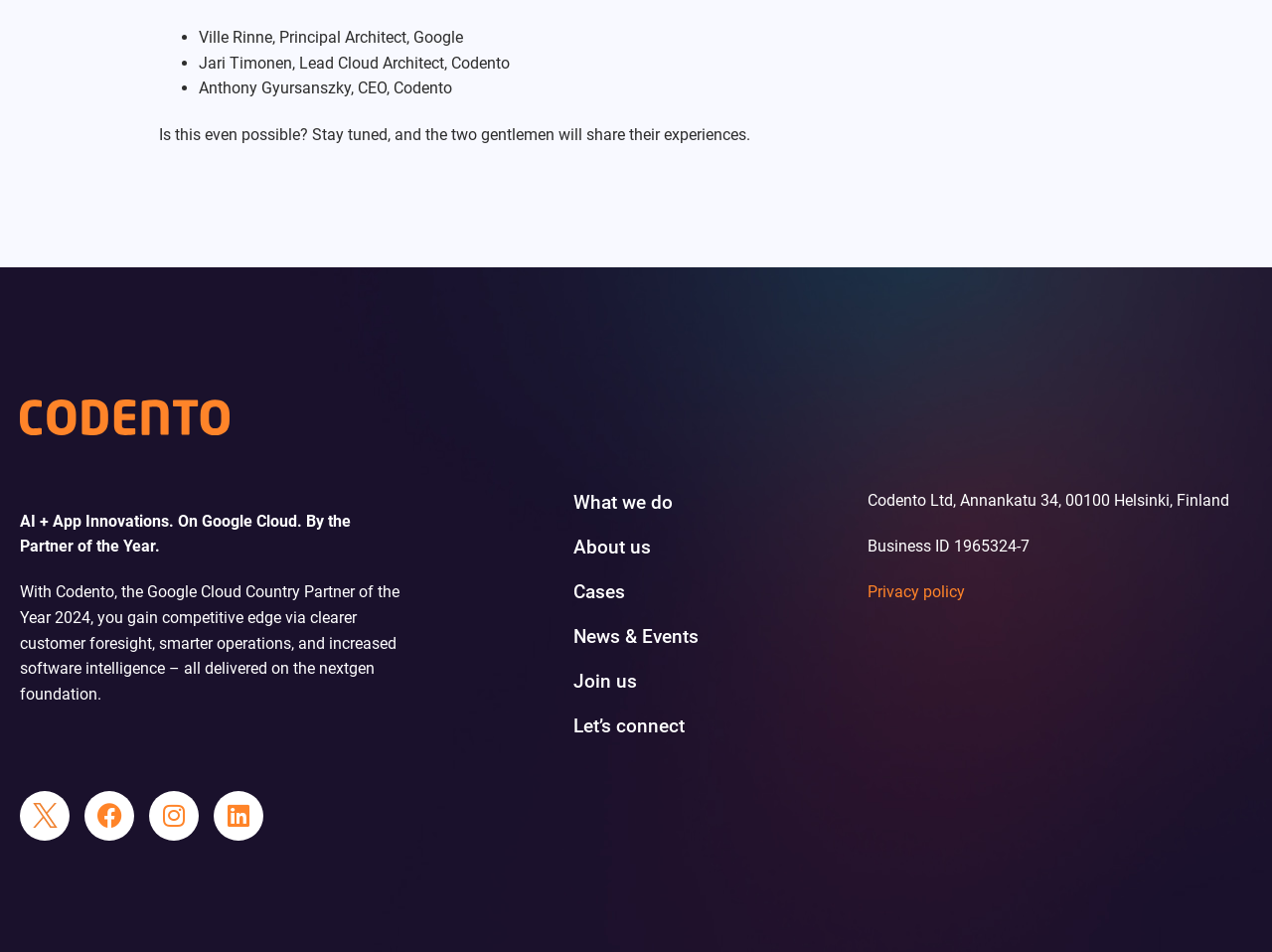Locate the bounding box coordinates of the clickable area needed to fulfill the instruction: "Read about the company's news and events".

[0.435, 0.648, 0.565, 0.69]